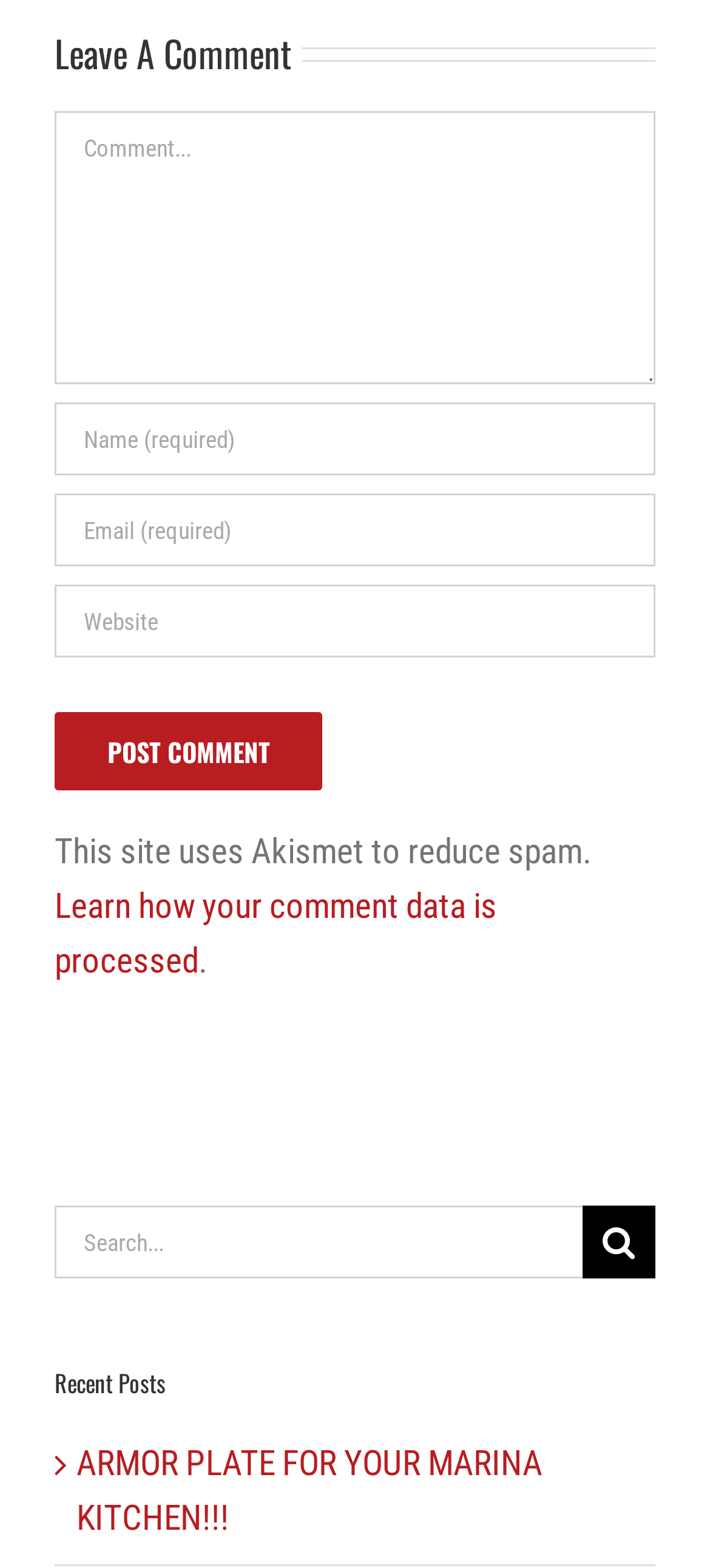Pinpoint the bounding box coordinates of the element you need to click to execute the following instruction: "Search for something". The bounding box should be represented by four float numbers between 0 and 1, in the format [left, top, right, bottom].

[0.077, 0.769, 0.821, 0.816]